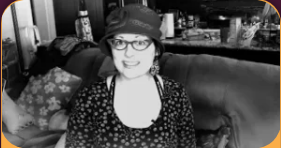Summarize the image with a detailed caption.

This image features a woman sitting comfortably on a couch, wearing a stylish hat and glasses. She is smiling and appears to be engaged in conversation or perhaps sharing her thoughts with the viewer. The background reveals a cozy living space, with various items, including what looks like drinks and decorations, adding a personal touch to the setting. The photograph has a monochrome effect, which emphasizes the subject and enhances the timeless quality of the moment captured. This image likely accompanies an article related to personal experiences or updates, perhaps in the context of lifestyle or health topics, reminiscent of the themes surrounding vintage hats and personal stories.